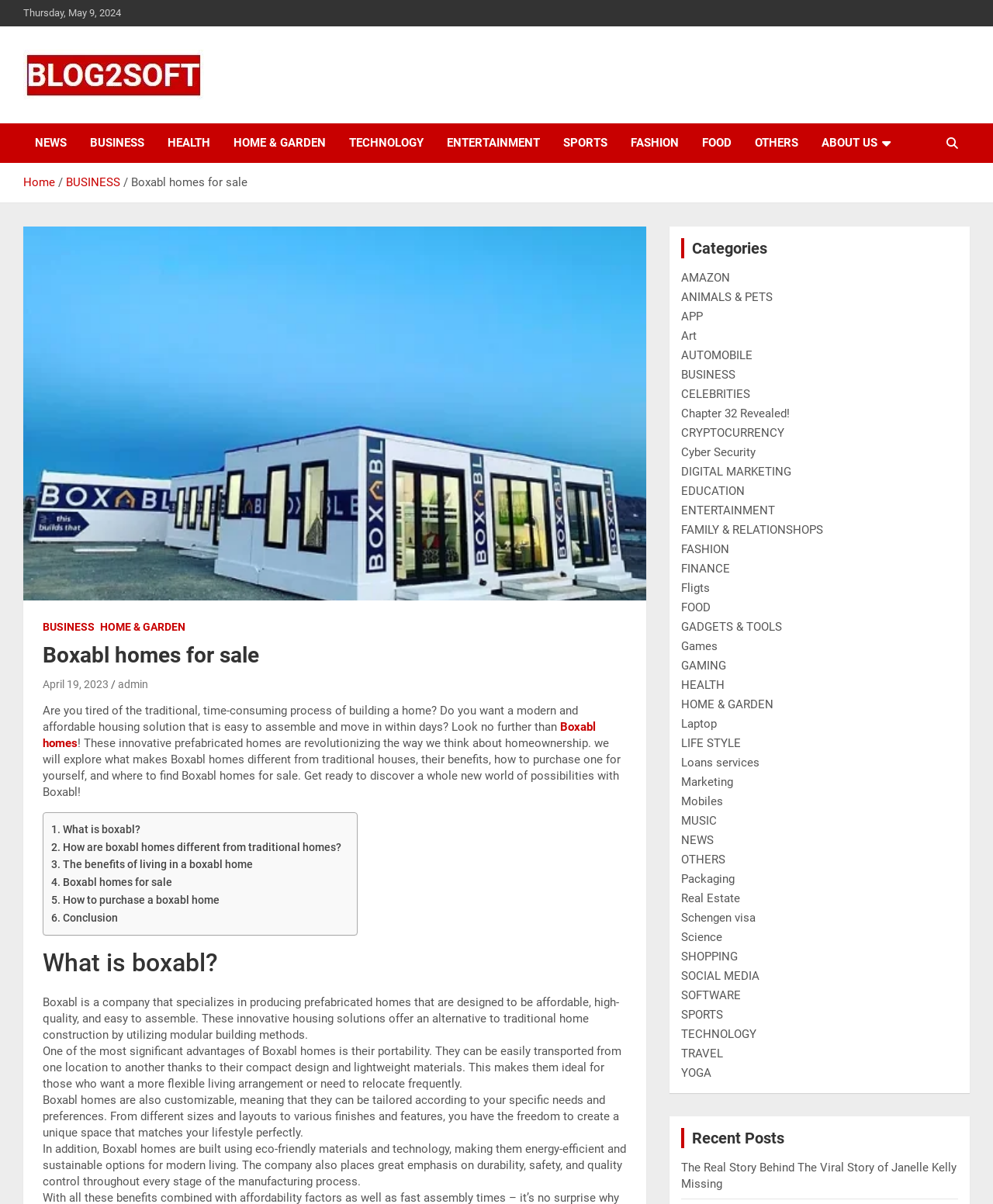Can you look at the image and give a comprehensive answer to the question:
How many sections are there in the table of contents?

The table of contents is located in the main content area of the webpage and contains 7 sections, which are 'What is boxabl?', 'How are boxabl homes different from traditional homes?', 'The benefits of living in a boxabl home', 'Boxabl homes for sale', 'How to purchase a boxabl home', 'Conclusion'.